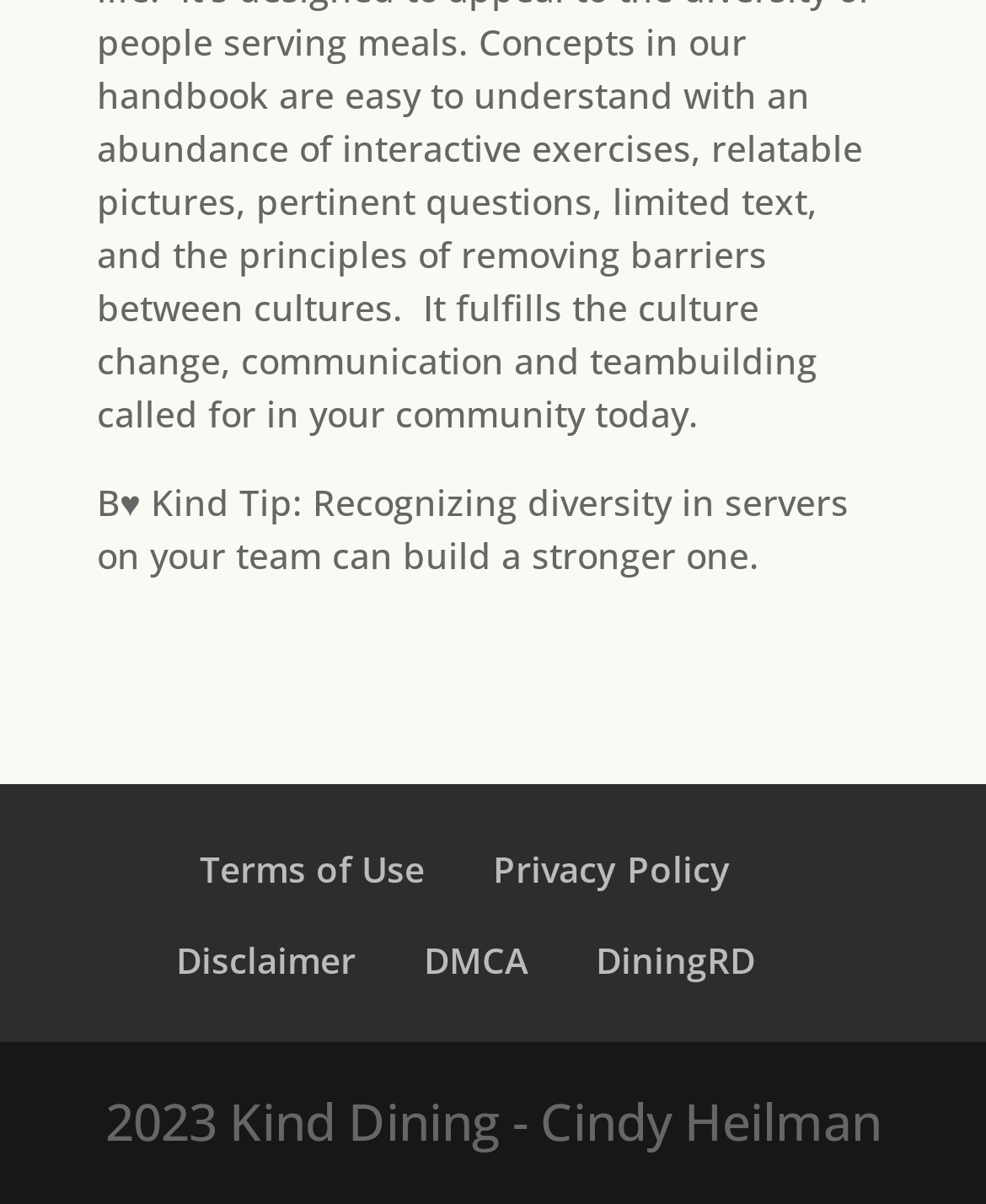What is the position of the 'Disclaimer' link?
Please give a detailed and elaborate explanation in response to the question.

I compared the y1 and y2 coordinates of the 'Disclaimer' and 'DMCA' links. The y1 and y2 coordinates of the 'Disclaimer' link are 0.778 and 0.817, respectively, which are smaller than those of the 'DMCA' link. Therefore, the 'Disclaimer' link is above the 'DMCA' link.